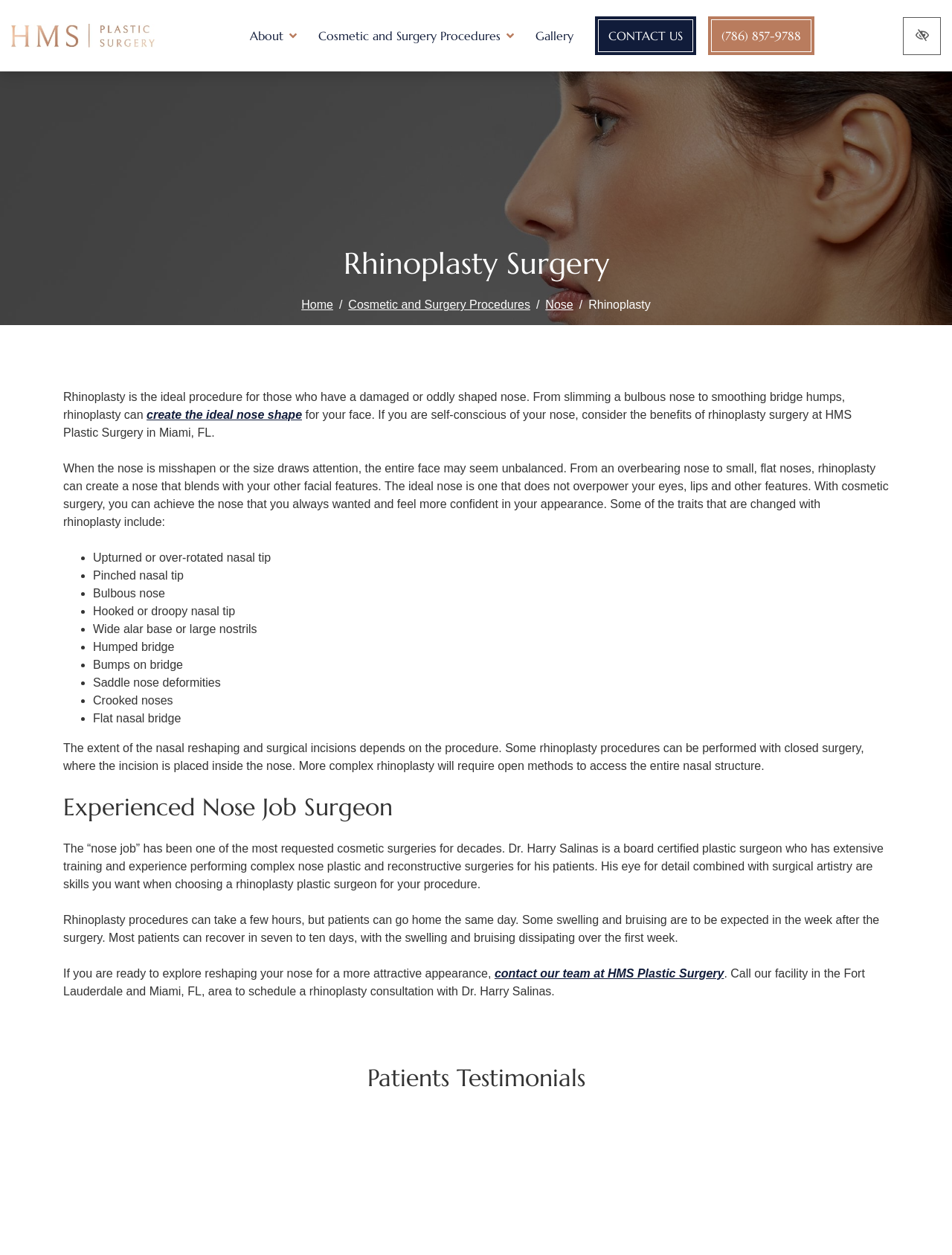Point out the bounding box coordinates of the section to click in order to follow this instruction: "Click the 'call us (786) 857-9788' link".

[0.765, 0.013, 0.877, 0.044]